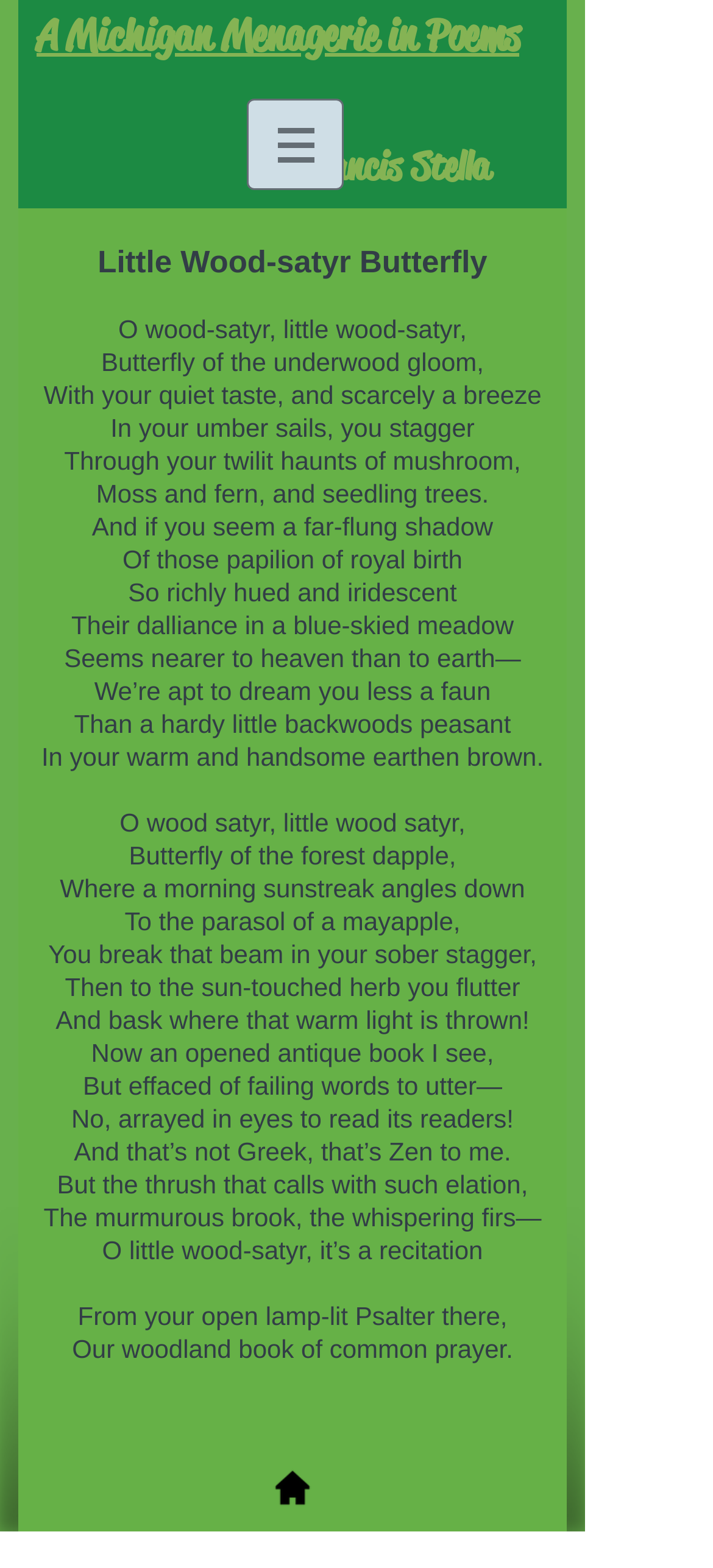Give a full account of the webpage's elements and their arrangement.

This webpage displays a poem titled "Little Wood-Satyr Butterfly Poem" by Francis Stella. At the top, there is a navigation menu labeled "Site" with a button and an image. Below the navigation menu, there is a heading that reads "A Michigan Menagerie in Poems". 

The main content of the webpage is the poem, which is divided into stanzas. The poem's title, "Little Wood-satyr Butterfly", is displayed prominently at the top of the main content area. The poem's text is arranged in a single column, with each line of the poem displayed on a new line. The text is organized into stanzas, with a blank line separating each stanza.

There are 27 lines of text in the poem, each with a unique content. The poem's language is lyrical and descriptive, with vivid imagery and metaphors. The poem appears to be a meditation on nature, with references to the natural world, such as butterflies, trees, and sunlight.

At the bottom of the webpage, there is an image, which appears to be a decorative element rather than a part of the poem's content.